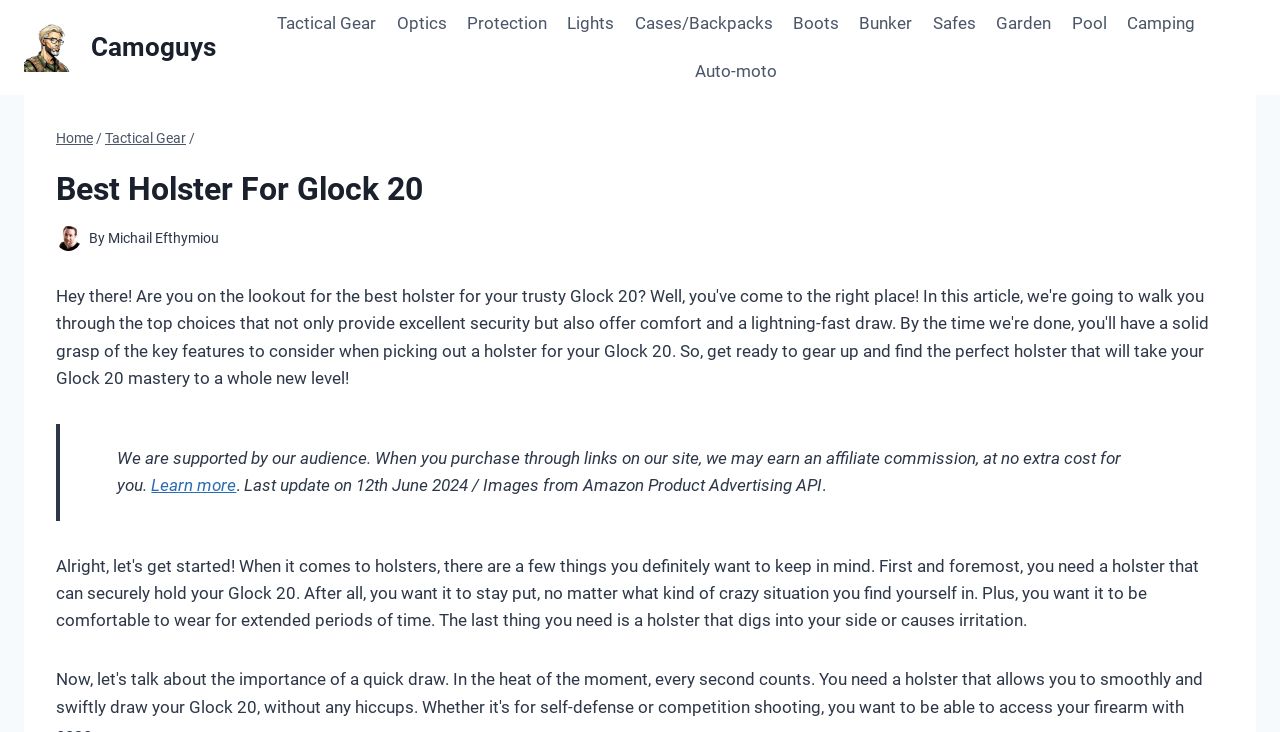Please extract the webpage's main title and generate its text content.

Best Holster For Glock 20